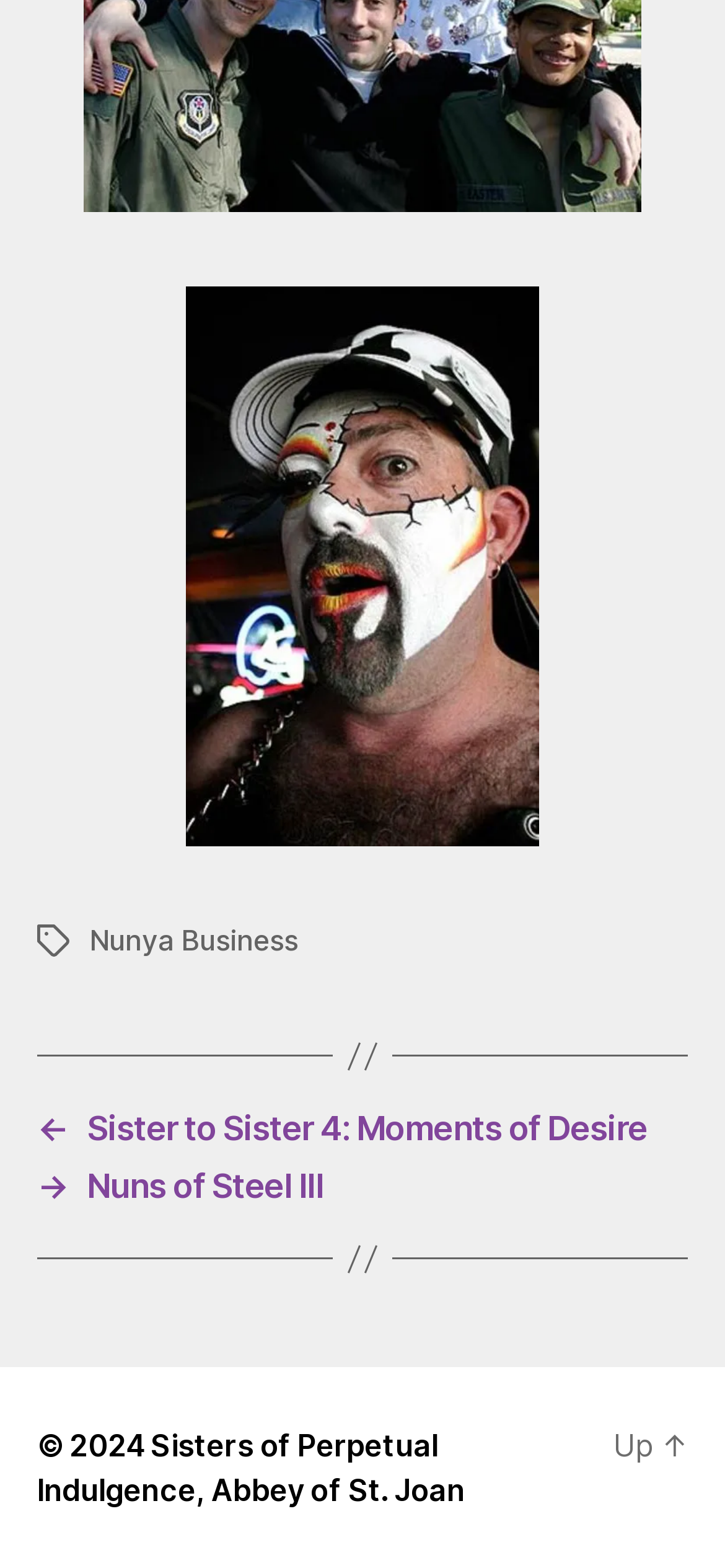Predict the bounding box of the UI element based on the description: "Nunya Business". The coordinates should be four float numbers between 0 and 1, formatted as [left, top, right, bottom].

[0.123, 0.588, 0.411, 0.61]